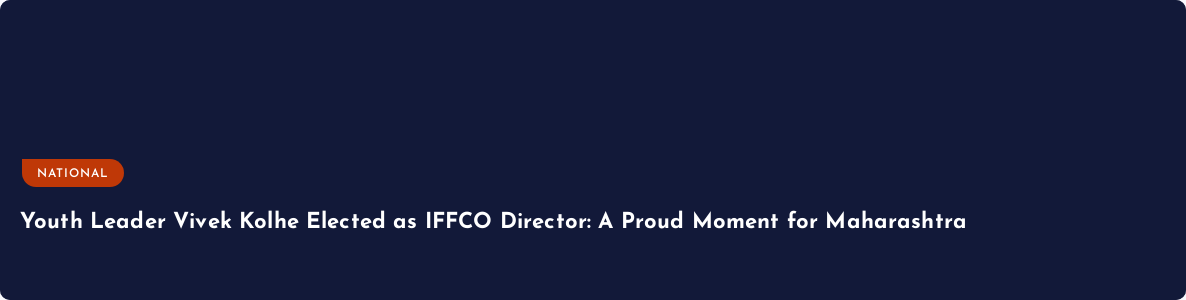Provide a one-word or short-phrase answer to the question:
What sector is Vivek Kolhe's election expected to influence?

Agricultural development